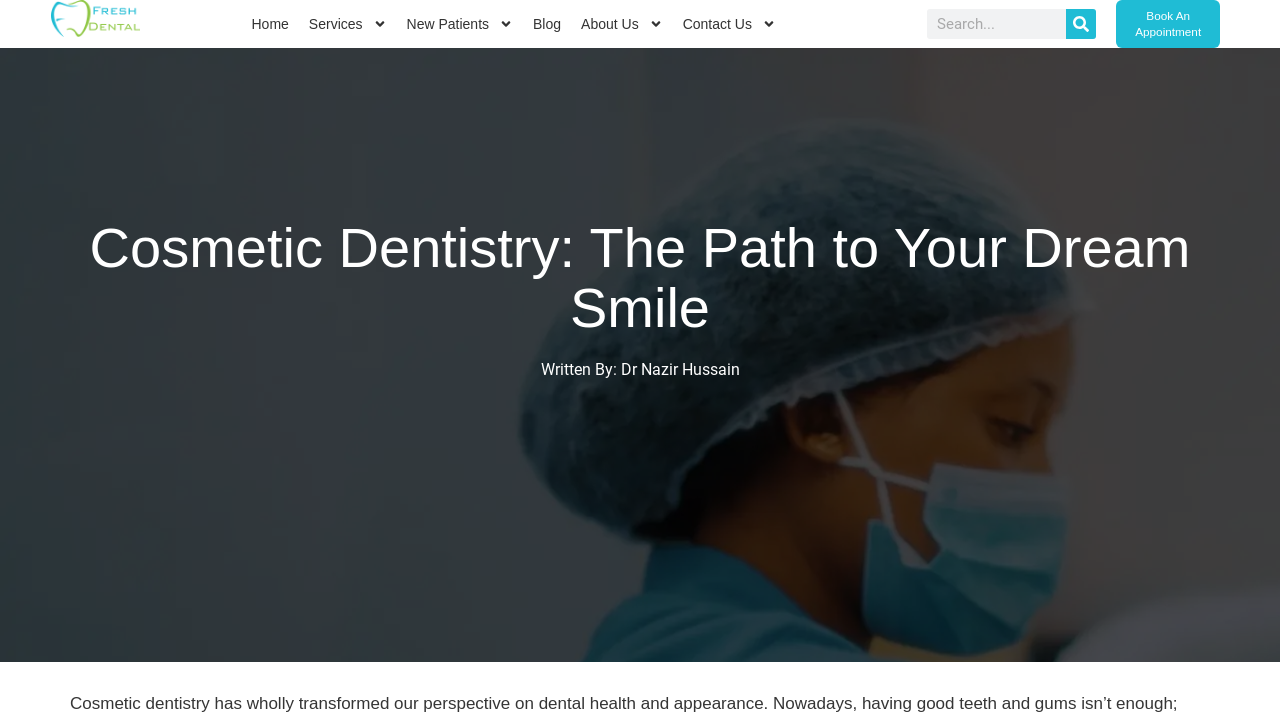Provide a brief response using a word or short phrase to this question:
How many main navigation links are there?

5